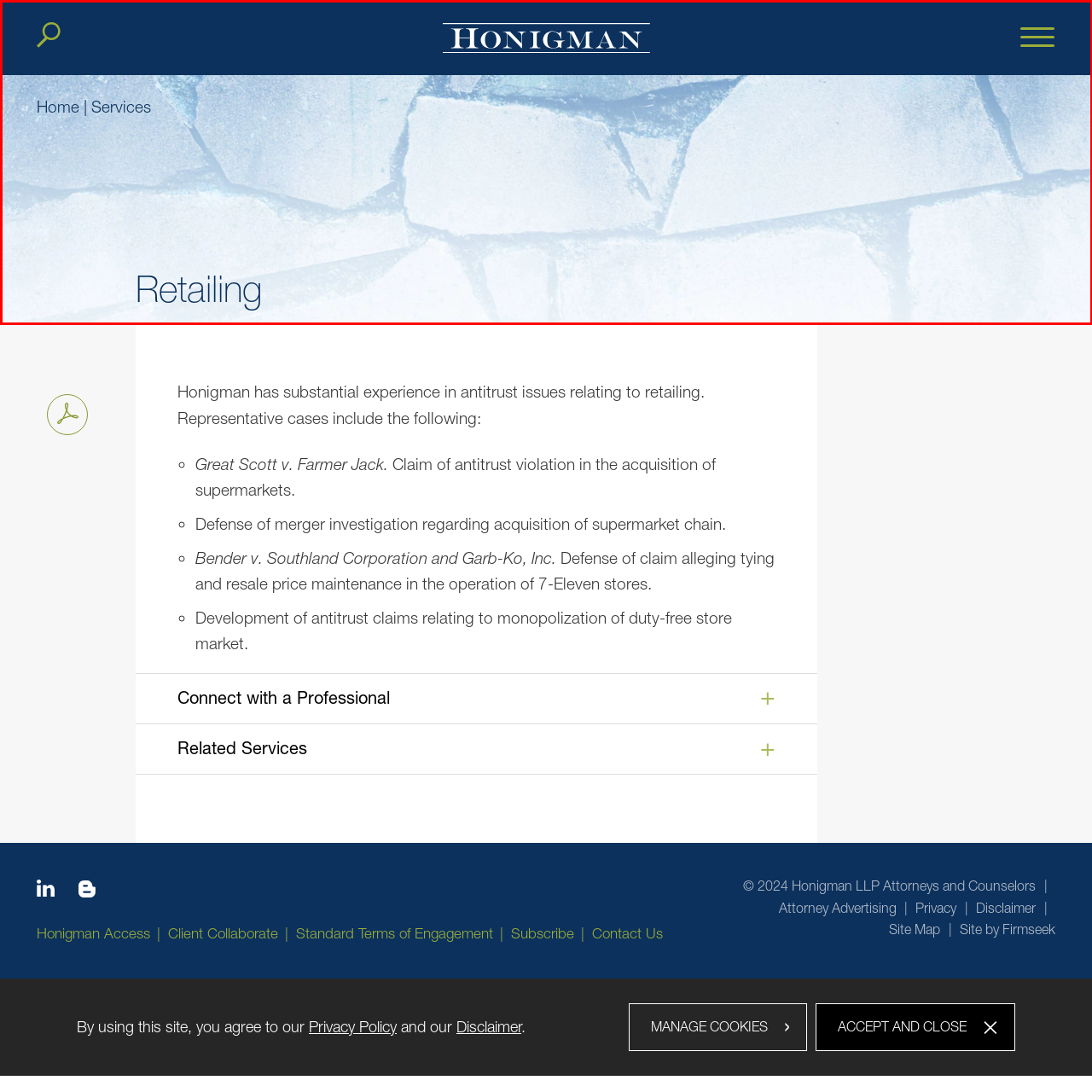Describe in detail the image that is highlighted by the red bounding box.

The image showcases a sleek, modern banner on the Honigman LLP website, set against a pale, textured blue background that resembles cracked ice. Prominently displayed is the word "Retailing" in a sophisticated font, emphasizing the firm's focus on this area of law. Above the banner, the firm’s name "Honigman" is elegantly presented. At the top left corner, a search icon indicates a user-friendly navigation element, while links to "Home" and "Services" enhance accessibility for visitors seeking information. This design highlights Honigman's expertise and commitment to serving clients in the retail sector.